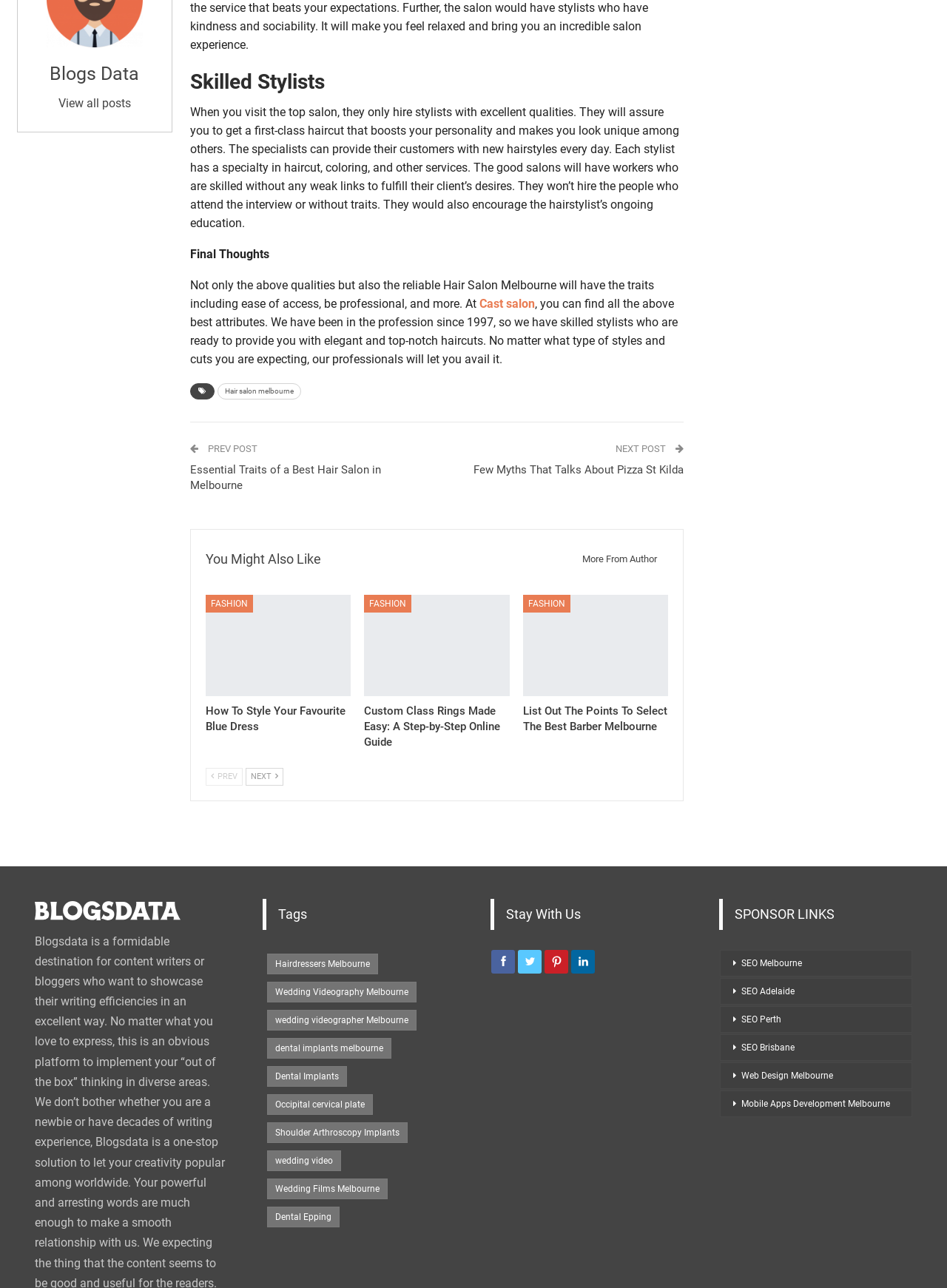Pinpoint the bounding box coordinates of the element to be clicked to execute the instruction: "Click on 'Cast salon'".

[0.506, 0.231, 0.565, 0.242]